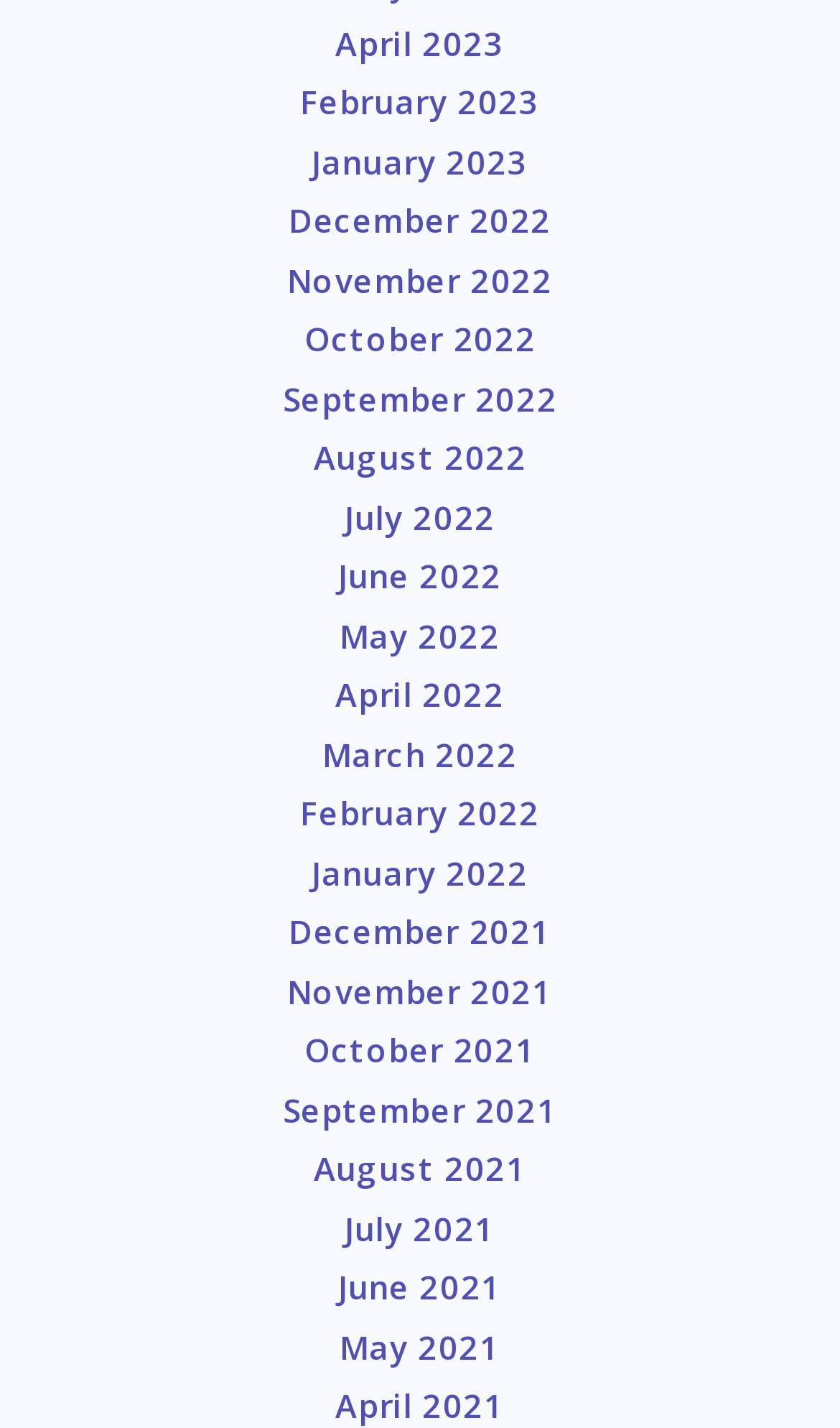How many months are listed on the webpage?
Based on the screenshot, respond with a single word or phrase.

24